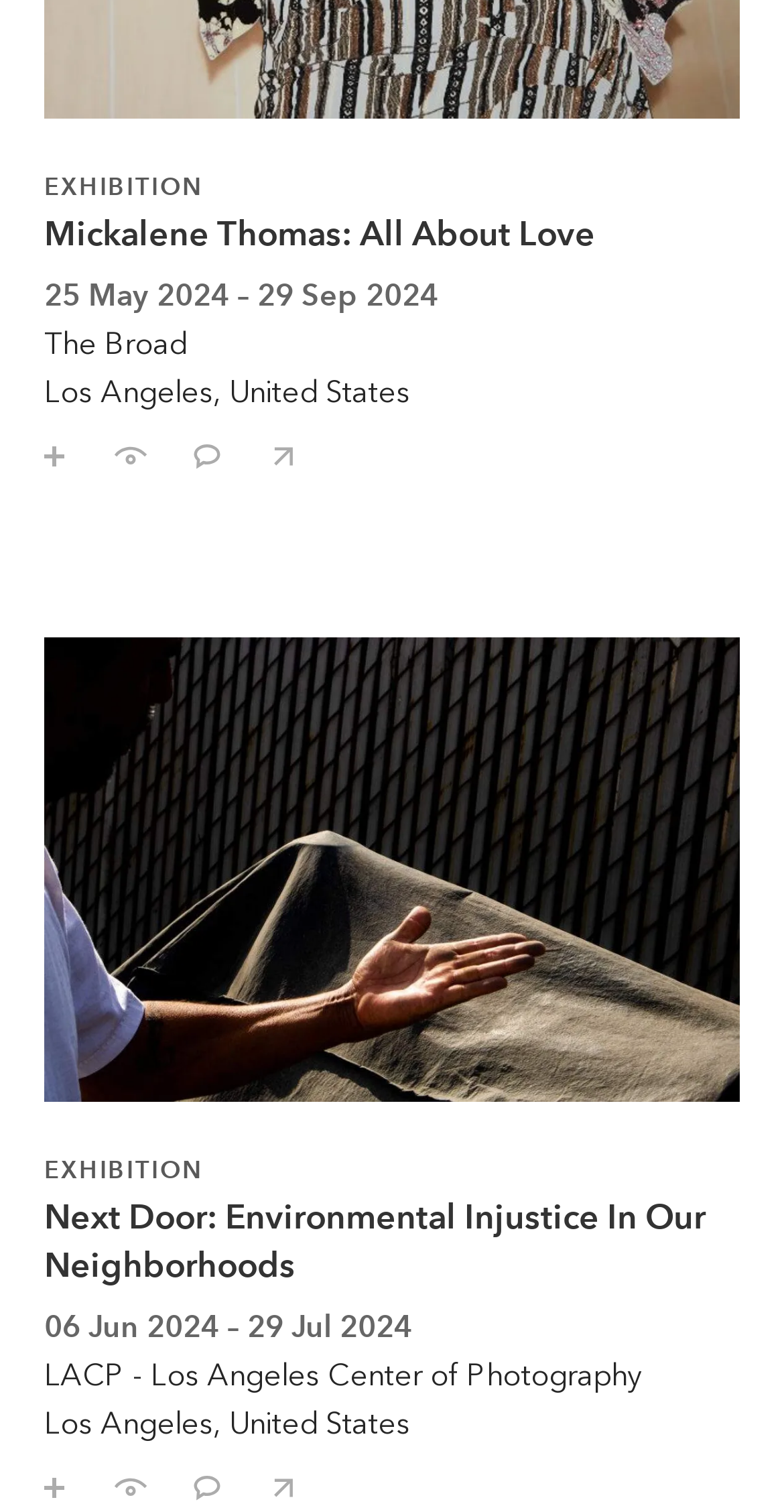Highlight the bounding box coordinates of the element that should be clicked to carry out the following instruction: "Share Next Door: Environmental Injustice In Our Neighborhoods with your friends". The coordinates must be given as four float numbers ranging from 0 to 1, i.e., [left, top, right, bottom].

[0.31, 0.957, 0.382, 0.997]